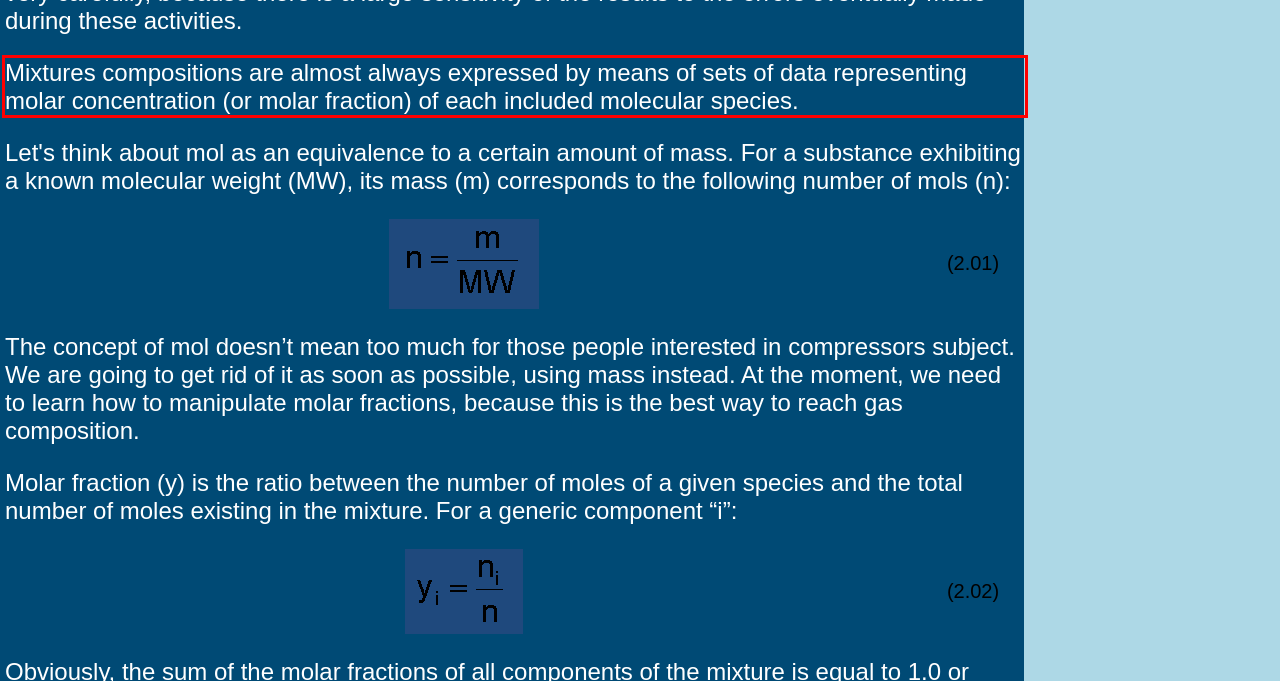Perform OCR on the text inside the red-bordered box in the provided screenshot and output the content.

Mixtures compositions are almost always expressed by means of sets of data representing molar concentration (or molar fraction) of each included molecular species.